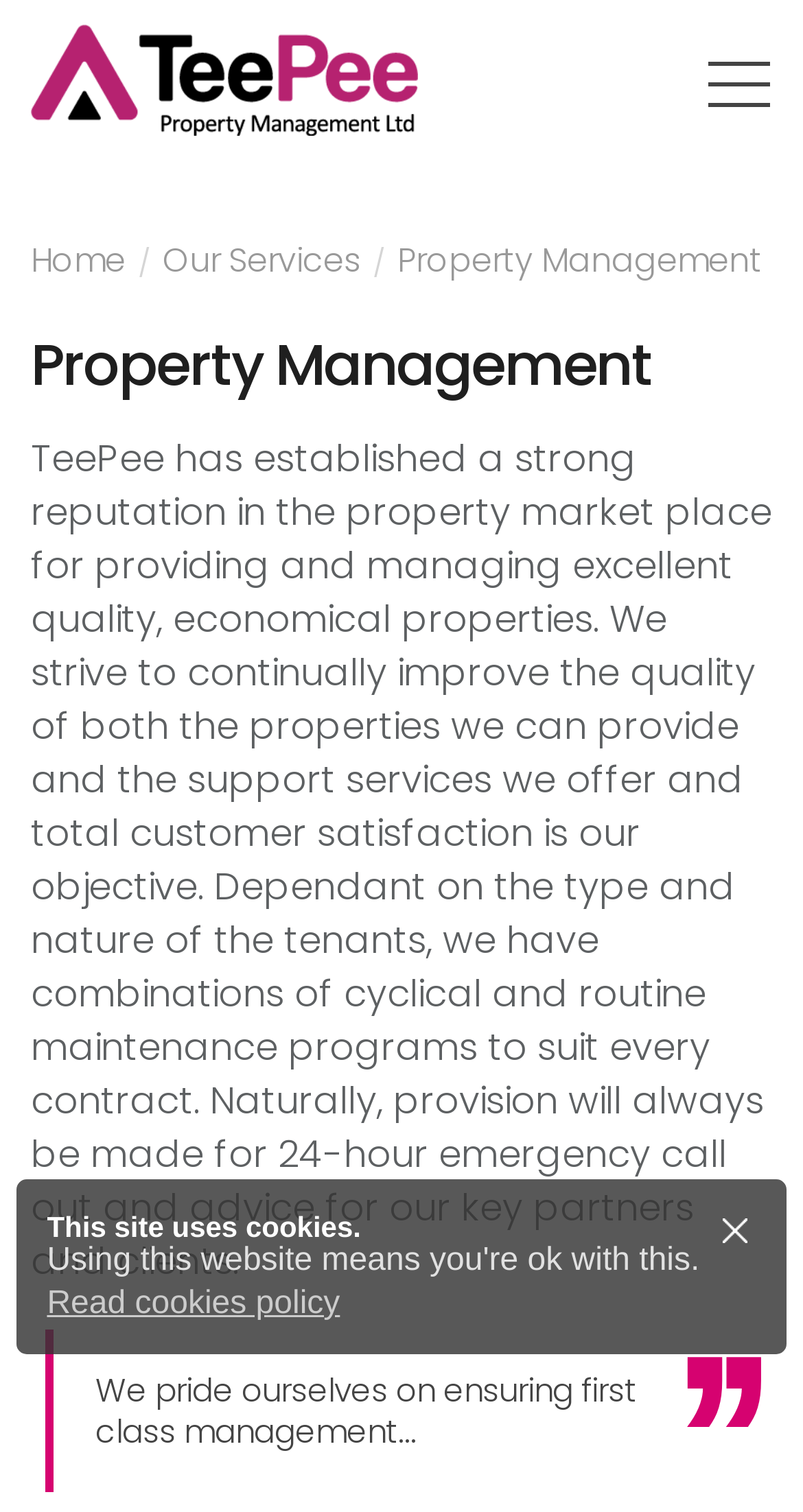Determine the bounding box coordinates for the UI element matching this description: "Read cookies policy".

[0.058, 0.847, 0.942, 0.875]